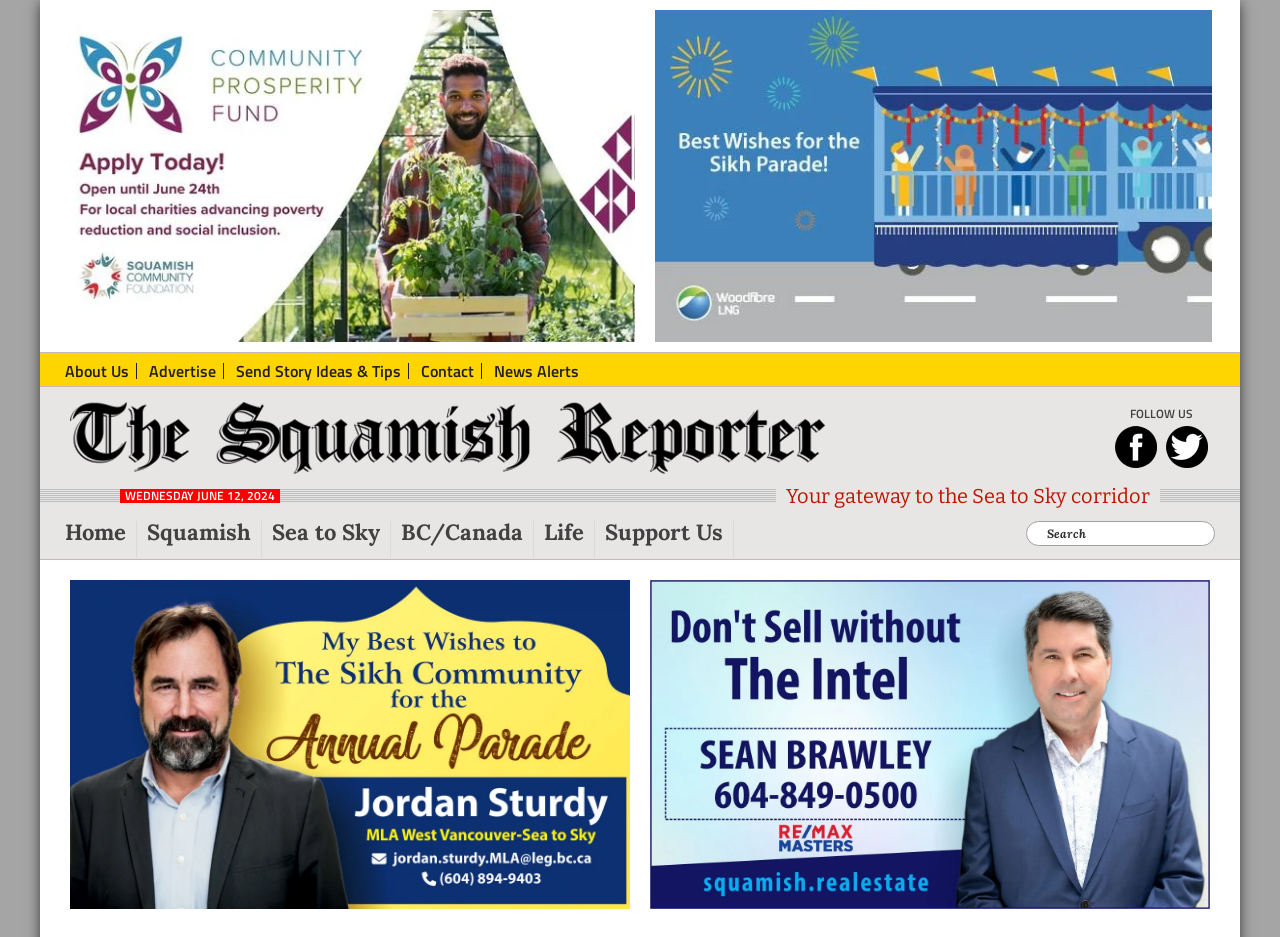Determine the bounding box for the described UI element: "Contact".

[0.329, 0.388, 0.377, 0.405]